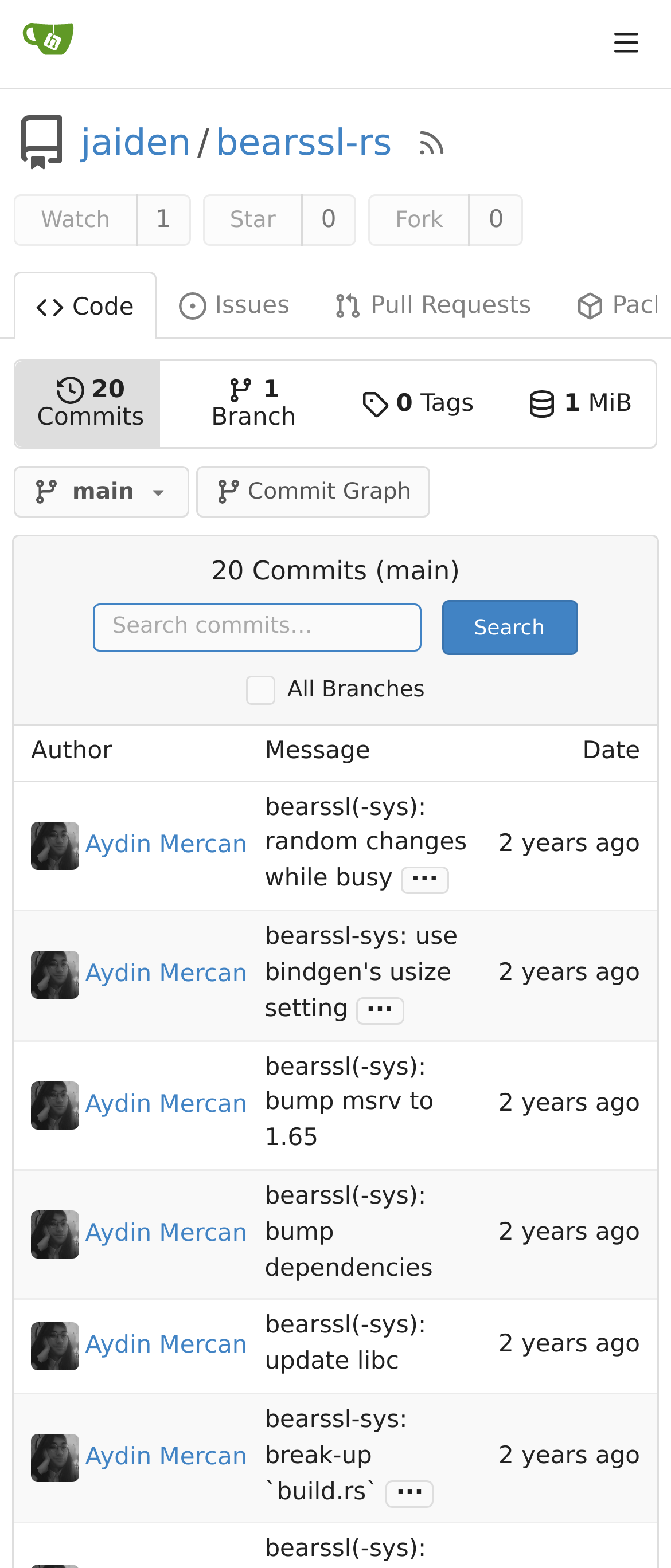Determine the bounding box coordinates of the clickable element to achieve the following action: 'Click on the 'Linkedin' link'. Provide the coordinates as four float values between 0 and 1, formatted as [left, top, right, bottom].

None